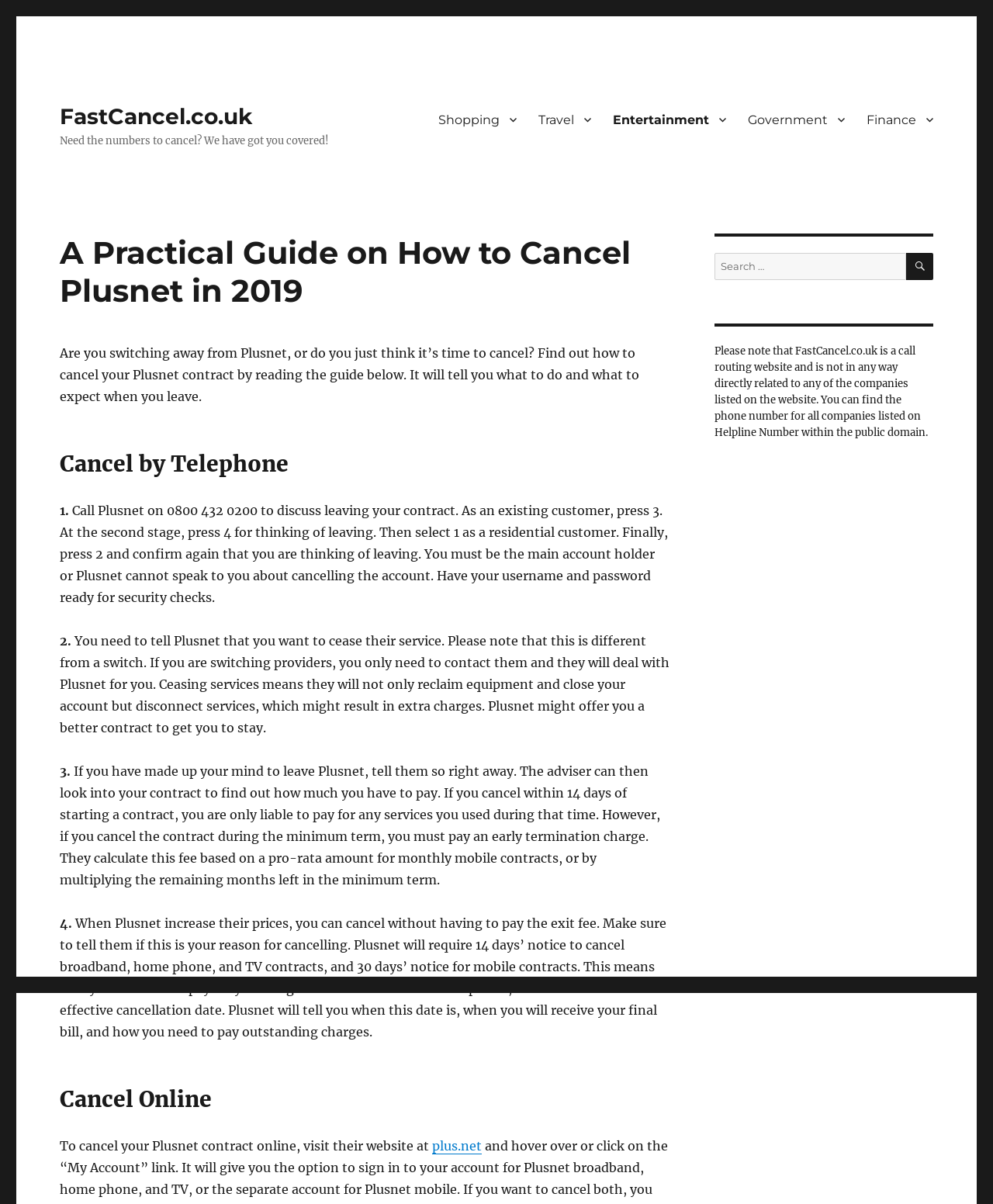Is FastCancel.co.uk directly related to Plusnet?
Using the visual information, answer the question in a single word or phrase.

No